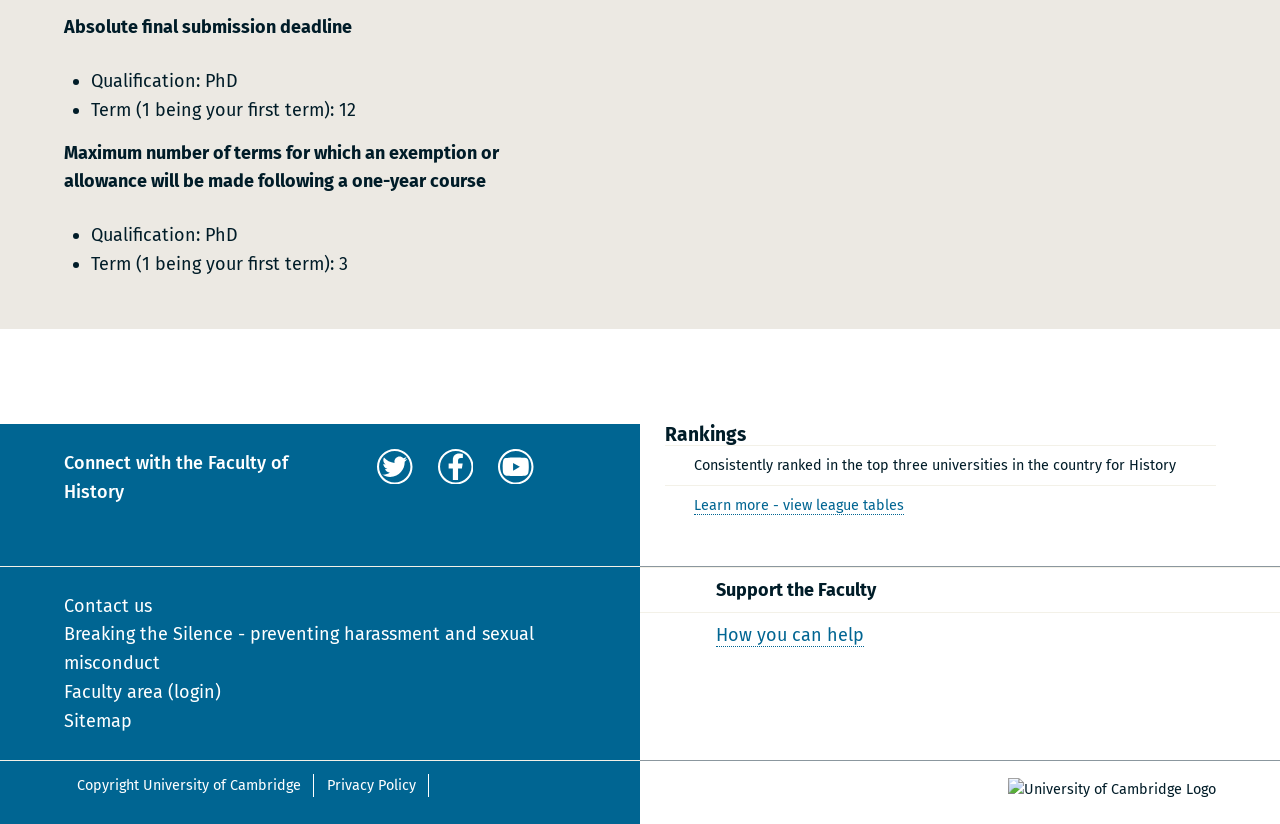Kindly provide the bounding box coordinates of the section you need to click on to fulfill the given instruction: "Connect with the Faculty of History on Twitter".

[0.295, 0.567, 0.322, 0.594]